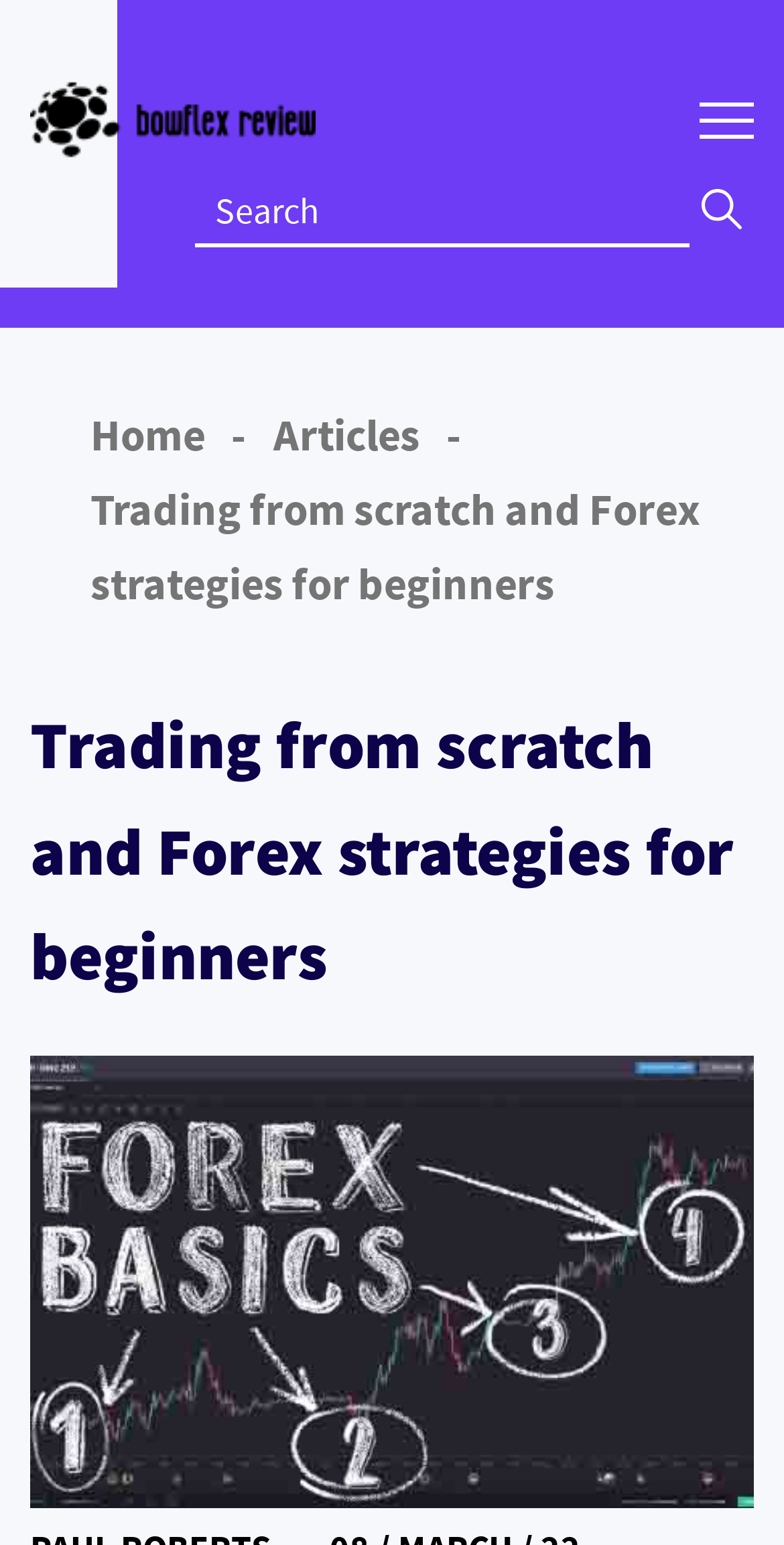Based on the element description: "aria-label="Search"", identify the bounding box coordinates for this UI element. The coordinates must be four float numbers between 0 and 1, listed as [left, top, right, bottom].

[0.879, 0.121, 0.962, 0.156]